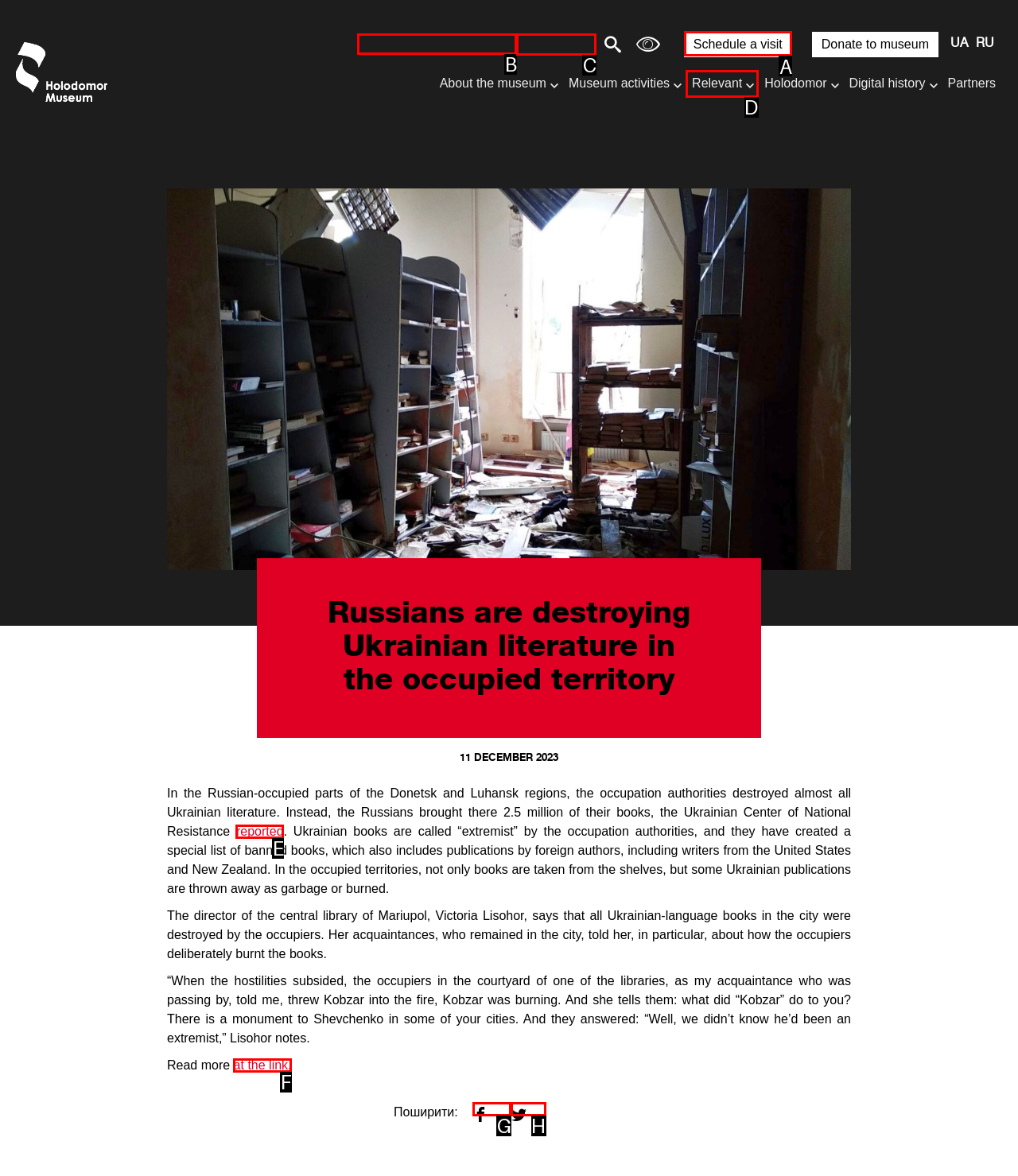Identify which HTML element to click to fulfill the following task: Schedule a visit. Provide your response using the letter of the correct choice.

A